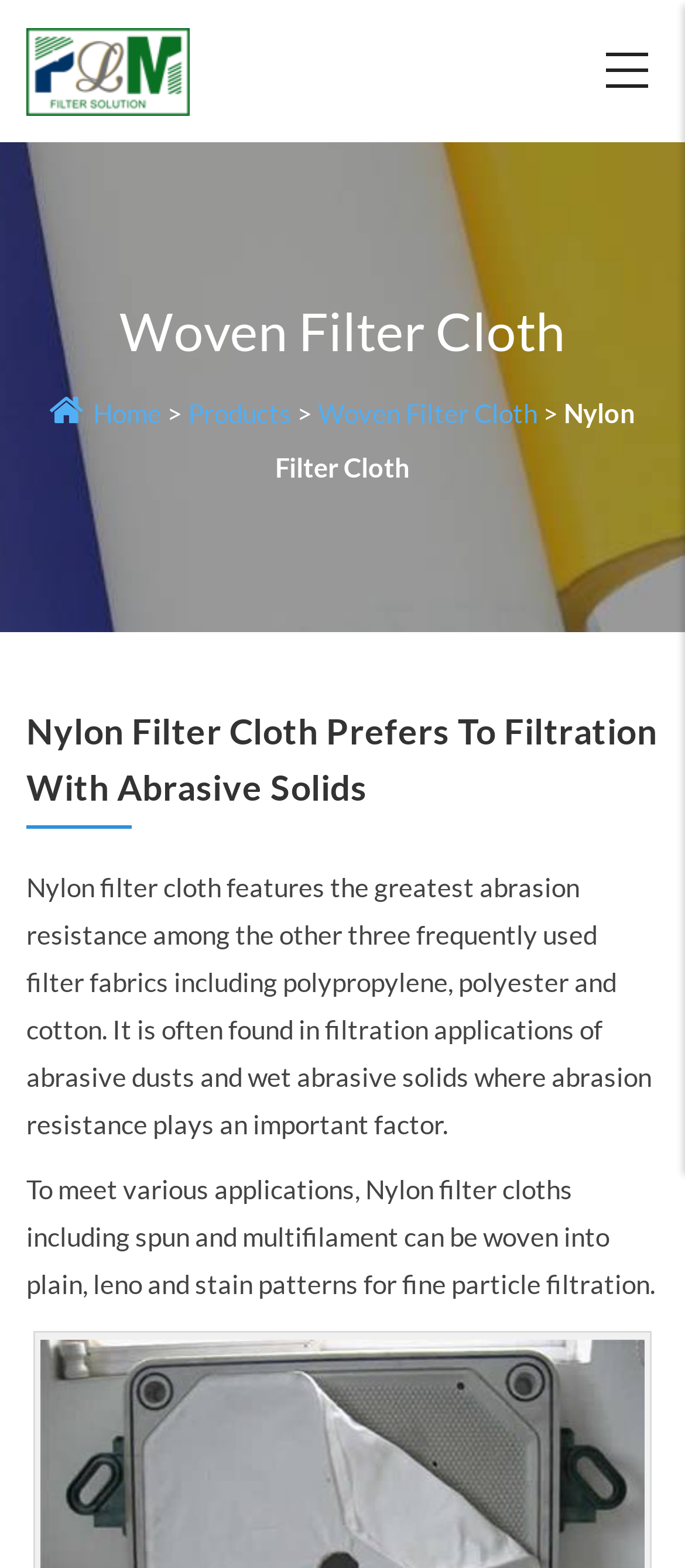What is the company name?
Please give a detailed and elaborate answer to the question based on the image.

I found the company name by looking at the logo link at the top left corner of the webpage, which says 'Hebei Leiman Filter Material Co., Ltd. Logo'.